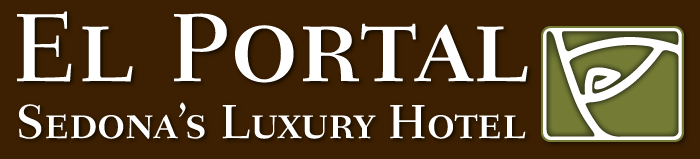Please answer the following question using a single word or phrase: 
What phrase is written below the hotel's name in the logo?

Sedona's Luxury Hotel